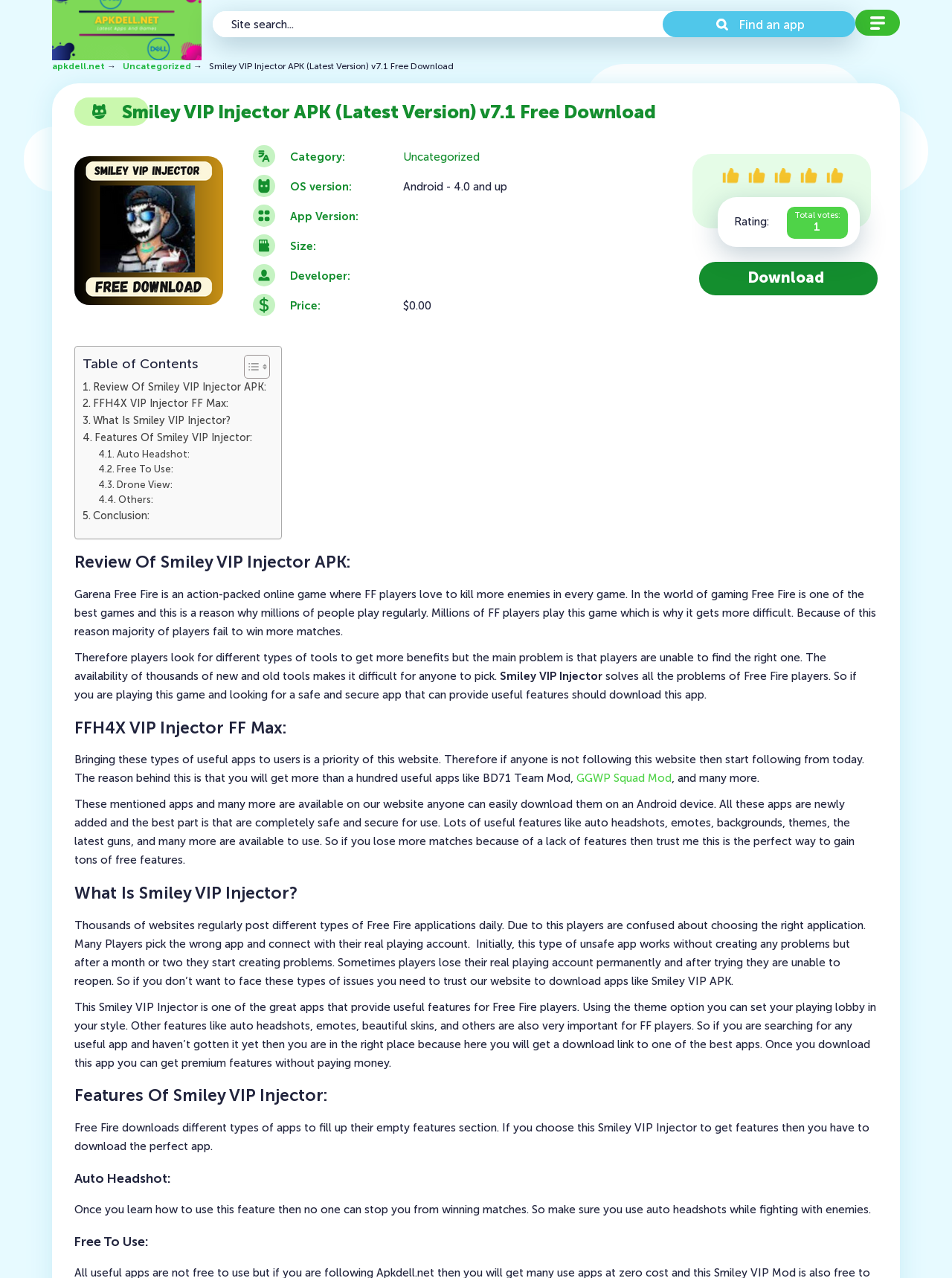What is the main purpose of the Smiley VIP Injector app?
Please give a detailed answer to the question using the information shown in the image.

The main purpose of the Smiley VIP Injector app can be inferred from the webpage by reading the descriptions and headings. The app provides useful features for Free Fire players, such as auto headshots, emotes, and skins, which can be used to gain an advantage in the game.